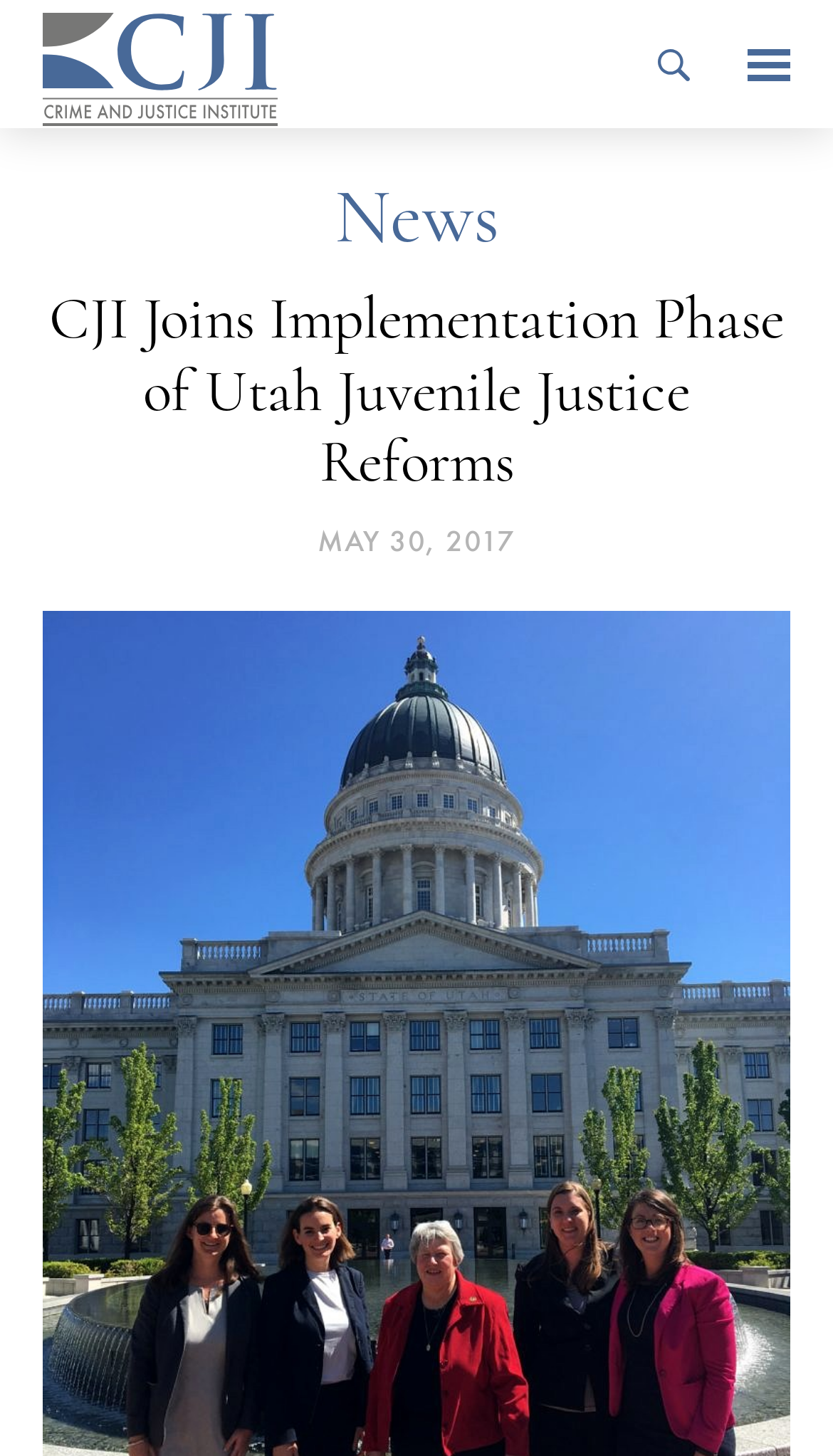Identify the bounding box coordinates for the UI element described as follows: alt="Logo". Use the format (top-left x, top-left y, bottom-right x, bottom-right y) and ensure all values are floating point numbers between 0 and 1.

[0.051, 0.009, 0.333, 0.086]